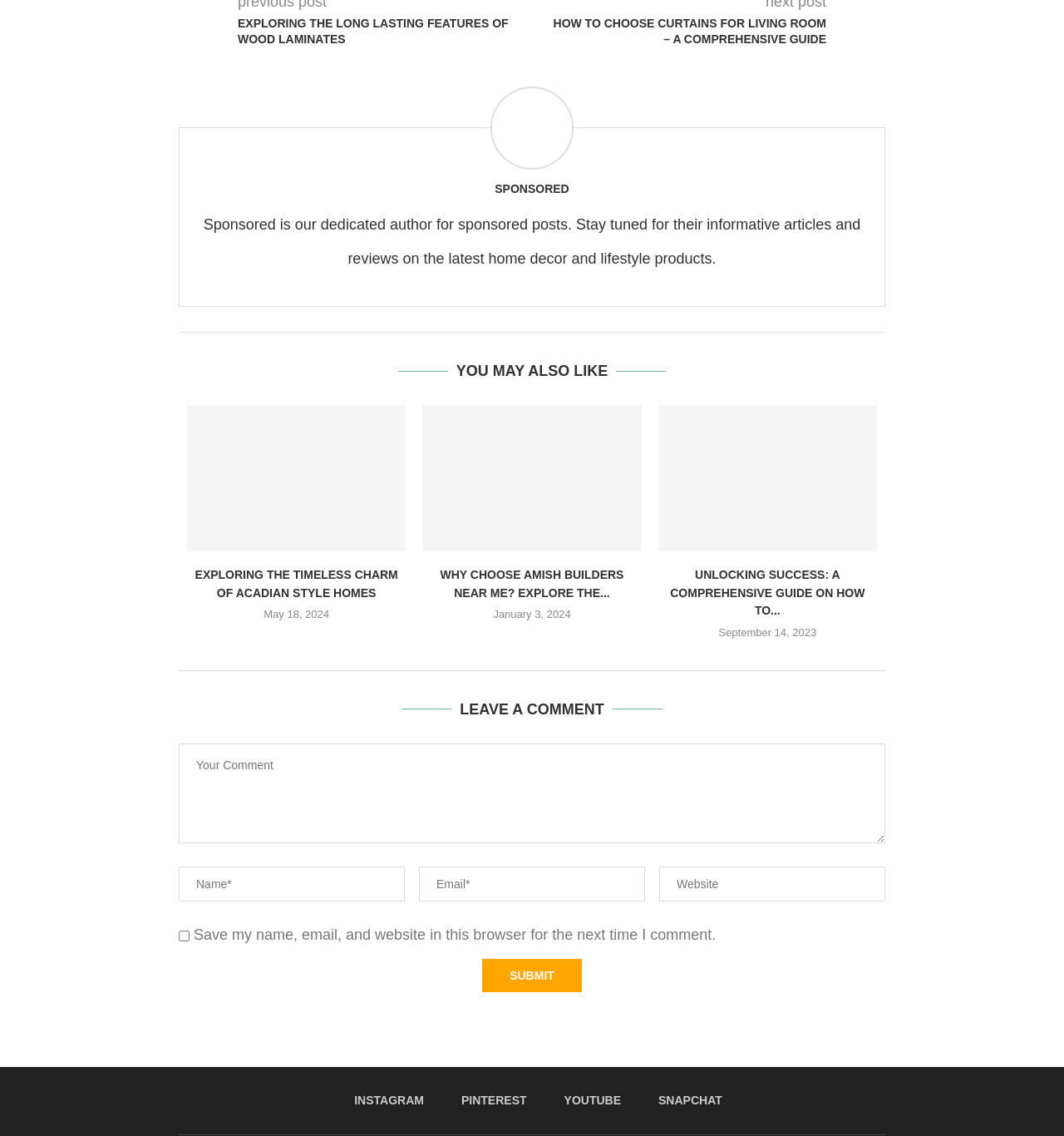Identify the bounding box coordinates of the clickable region required to complete the instruction: "Submit your article". The coordinates should be given as four float numbers within the range of 0 and 1, i.e., [left, top, right, bottom].

None